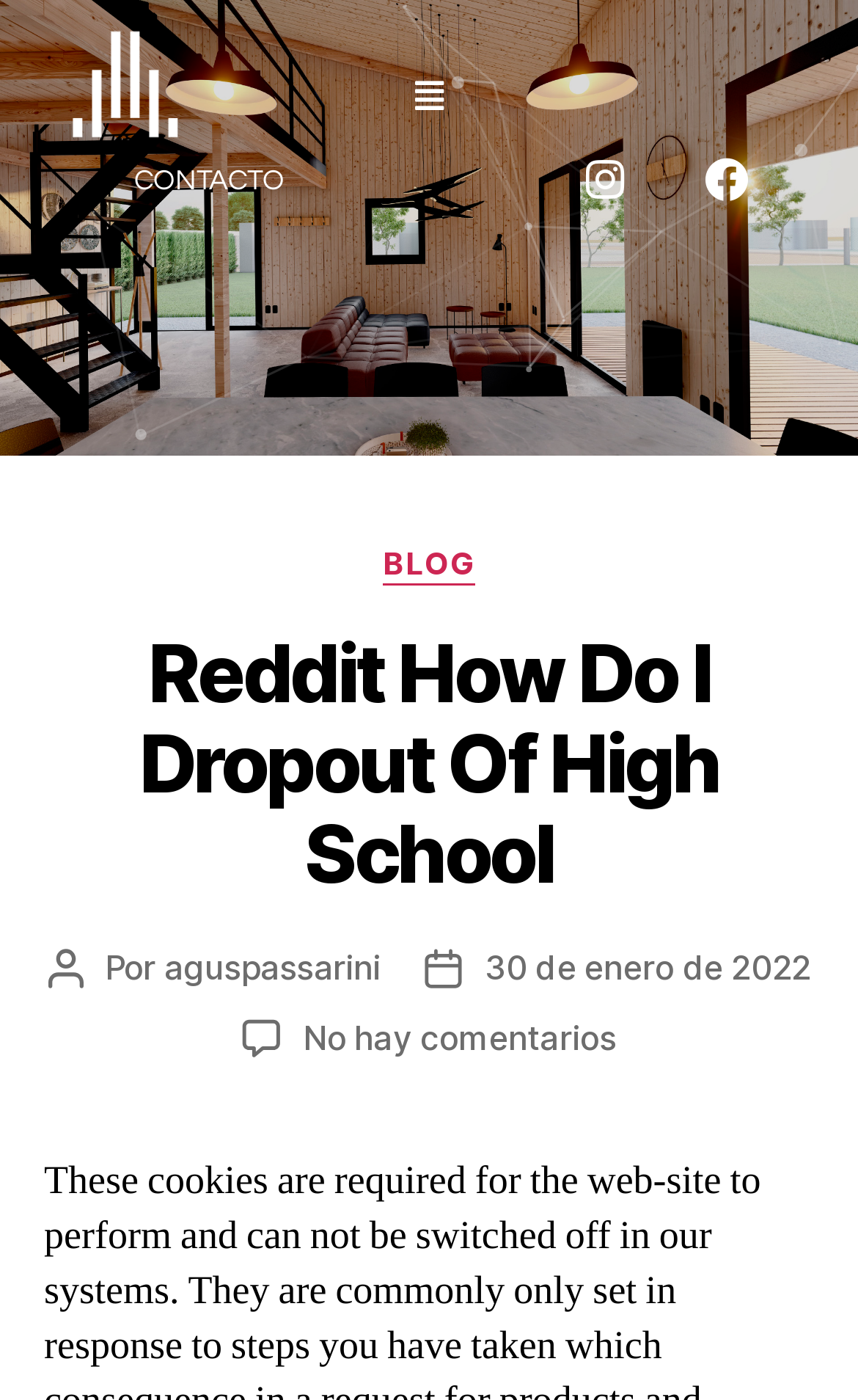What is the logo image on the top left corner?
Look at the screenshot and give a one-word or phrase answer.

default-logo